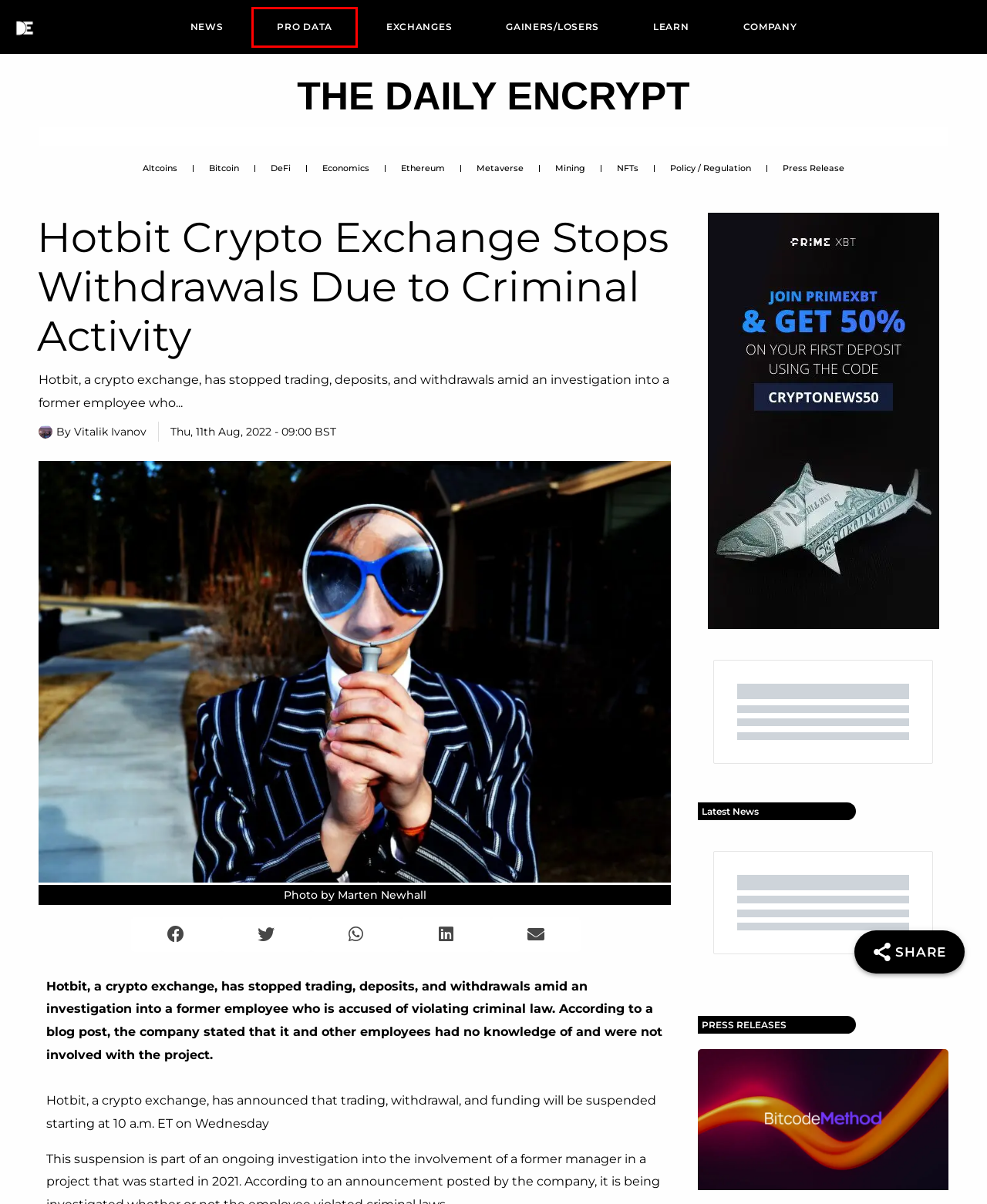Examine the screenshot of the webpage, noting the red bounding box around a UI element. Pick the webpage description that best matches the new page after the element in the red bounding box is clicked. Here are the candidates:
A. Press Release - The Daily Encrypt
B. NFTs - The Daily Encrypt
C. Exchanges - The Daily Encrypt
D. Metaverse - The Daily Encrypt
E. Pro Data - The Daily Encrypt
F. DeFi - The Daily Encrypt
G. Latest Crypto News & Blockchain News with Price & Charts Data | The Daily Encrypt
H. Policy / Regulation - The Daily Encrypt

E